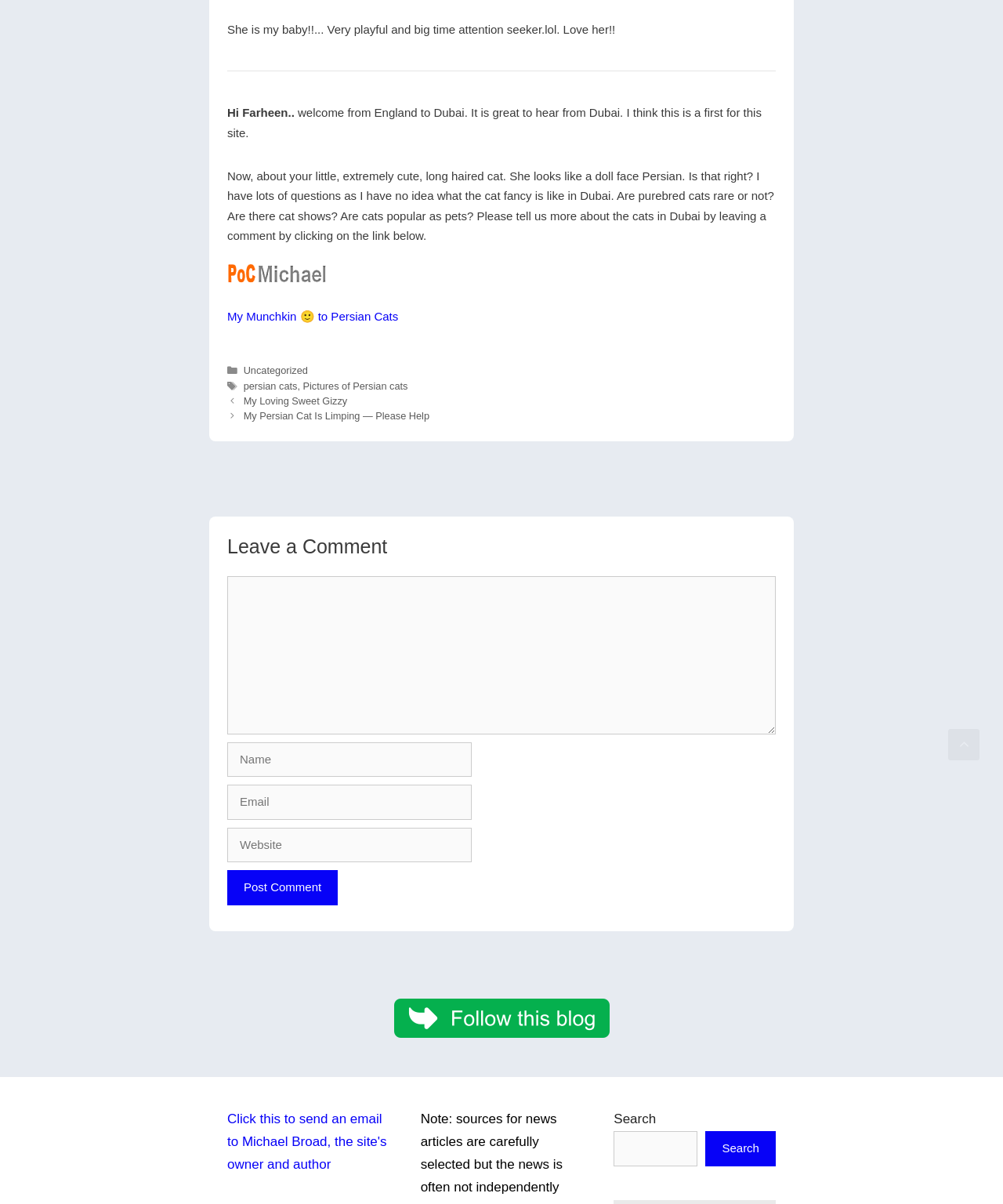How many links are present in the footer section?
Look at the image and respond to the question as thoroughly as possible.

The footer section contains links to 'Categories', 'Uncategorized', 'persian cats', 'Pictures of Persian cats', and 'Posts', which makes a total of 5 links.